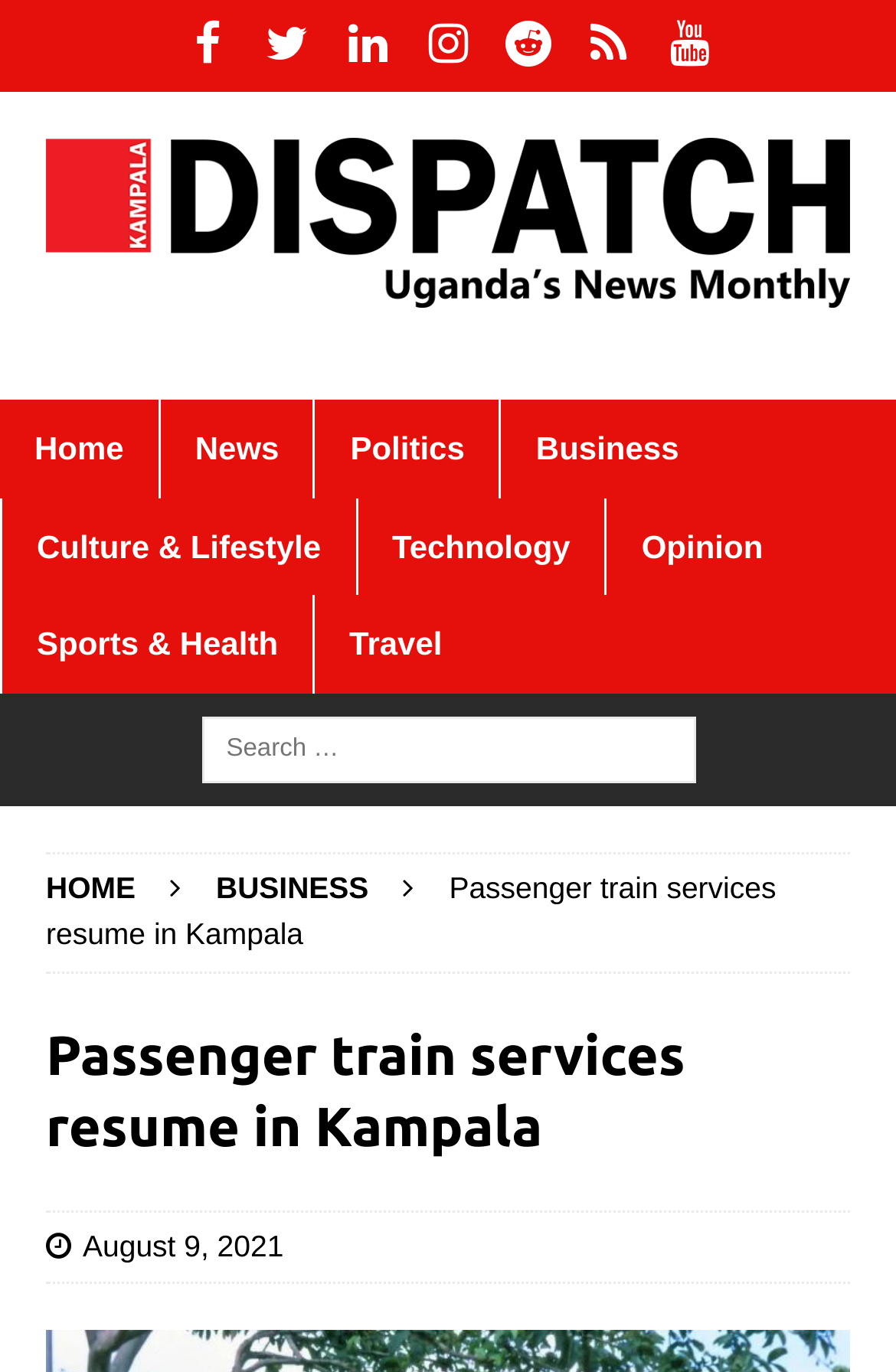Find the bounding box coordinates for the UI element whose description is: "Politics". The coordinates should be four float numbers between 0 and 1, in the format [left, top, right, bottom].

[0.35, 0.292, 0.557, 0.363]